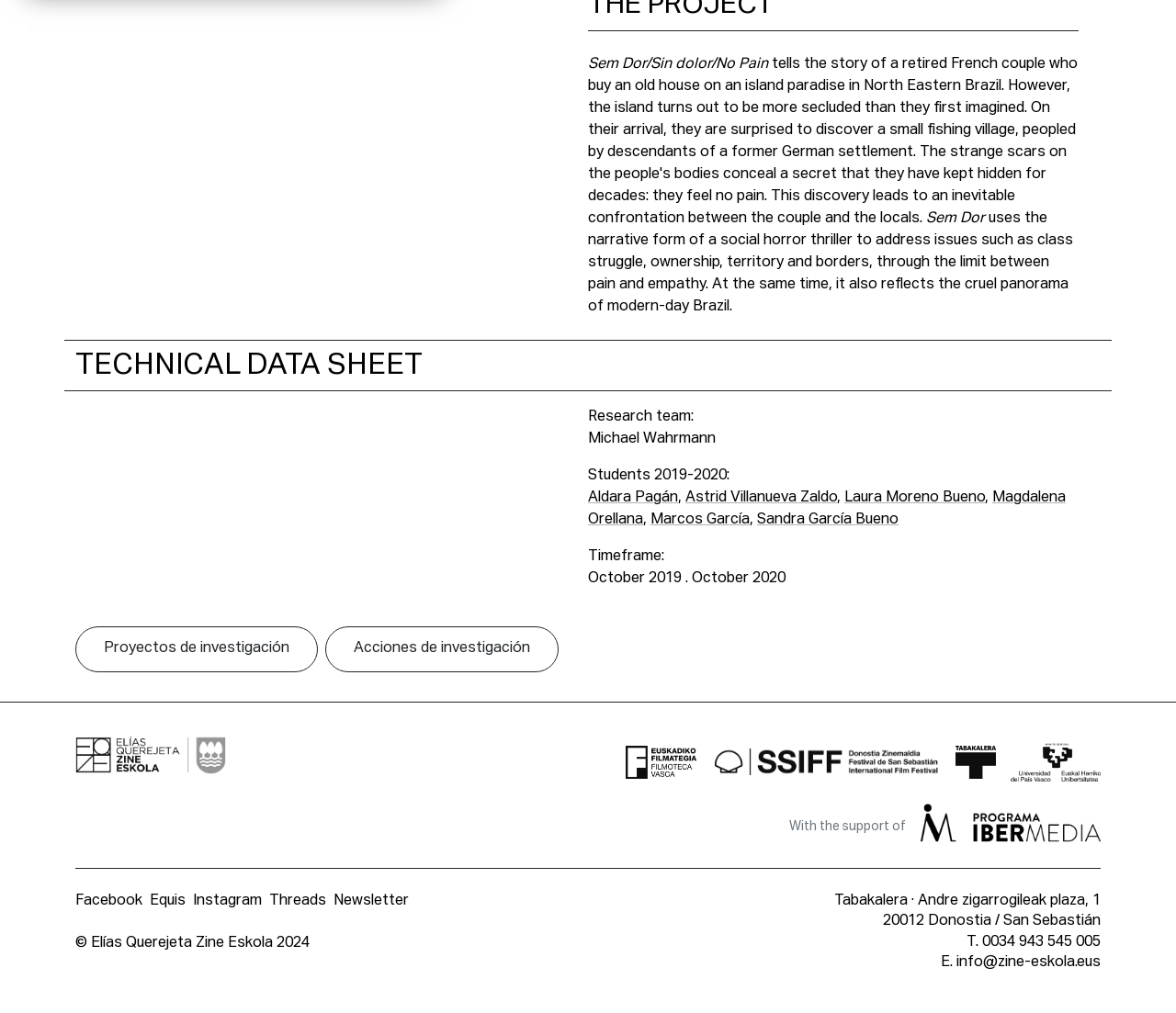Please specify the bounding box coordinates for the clickable region that will help you carry out the instruction: "Click the 'CONTACT US' link".

None